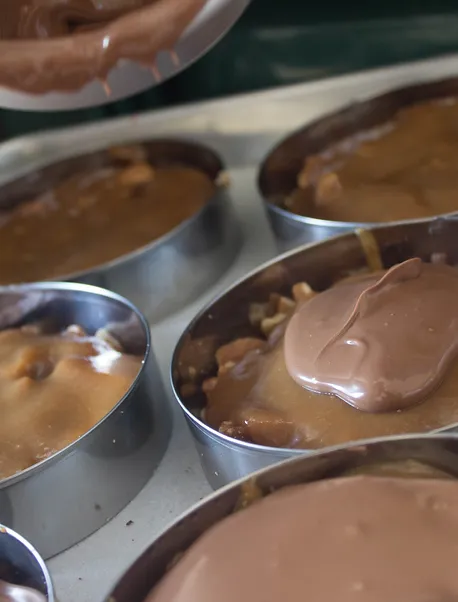Give a thorough explanation of the image.

In this enticing image, we see several metal containers filled with various stages of candy preparation. The glossy sheen of the caramel mixture contrasts with the smooth, melted chocolate being drizzled from above, creating a delightful layering effect. Each circular container holds a different combination of ingredients, showcasing the intricate process of candy-making. This scene captures the craftsmanship behind the creation of sweets, reflecting the artistry and dedication of the candy makers at Always Sweet Inc., a company known for its rich history and a wide variety of confections. The warm tones and inviting textures evoke a sense of nostalgia and joy associated with freshly made treats.